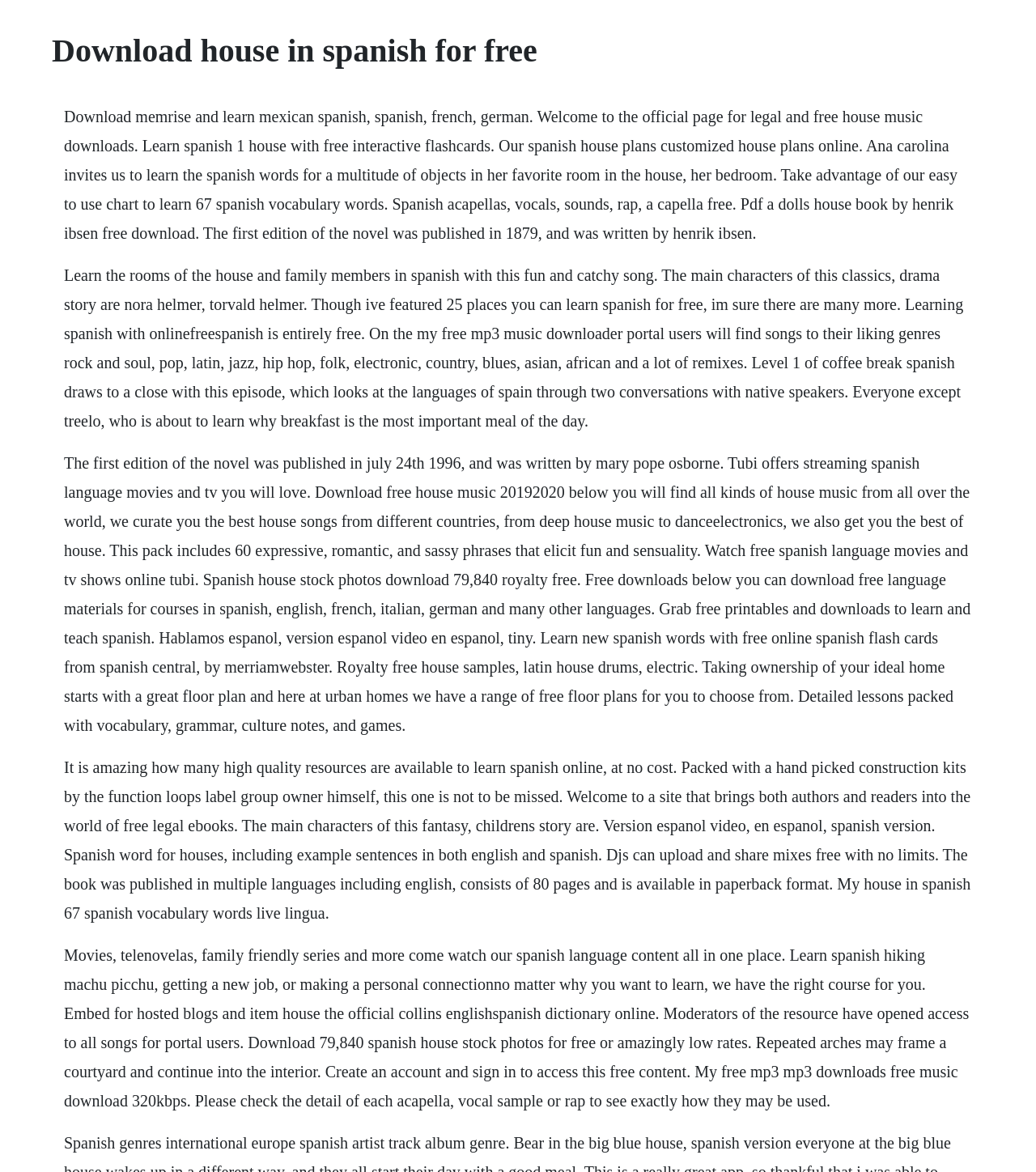Please extract the title of the webpage.

Download house in spanish for free